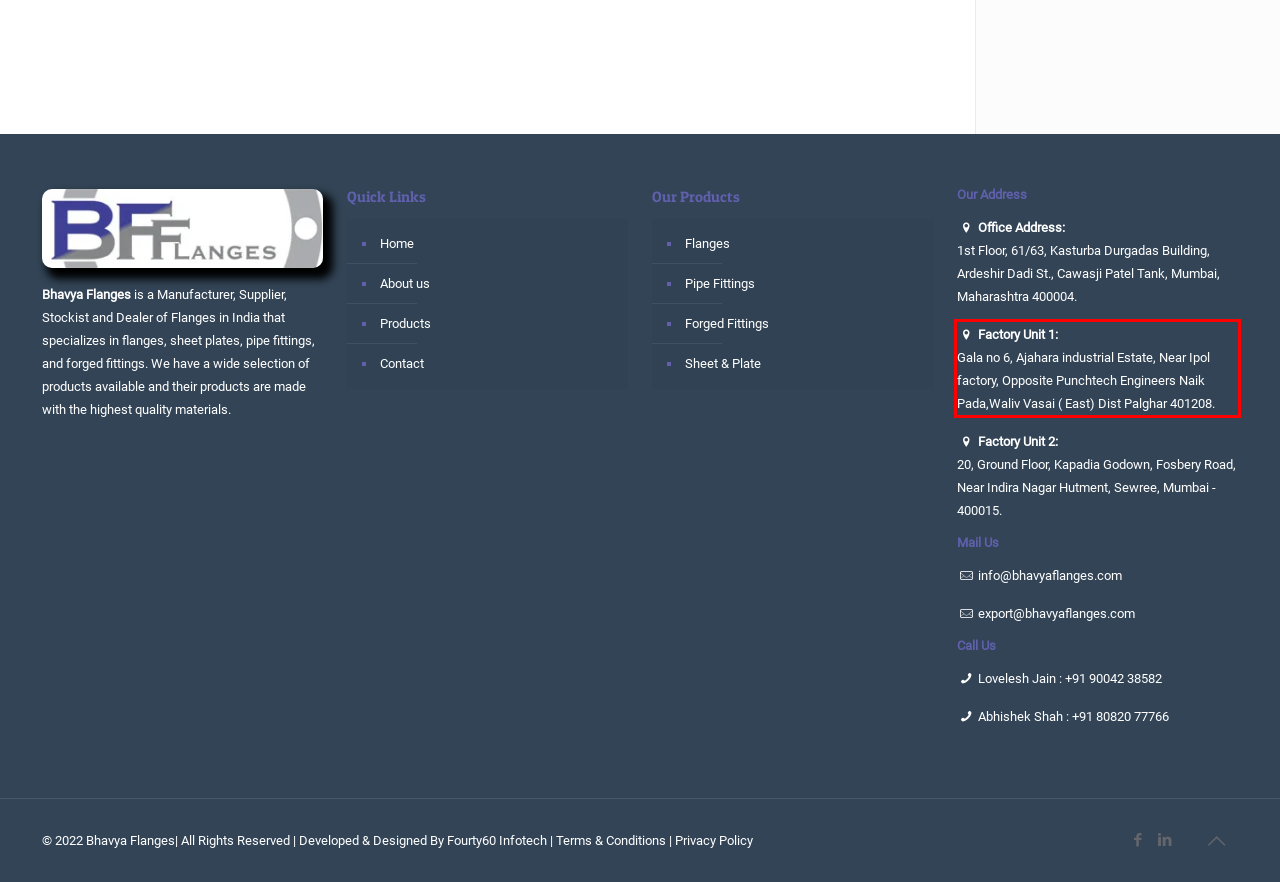Given the screenshot of the webpage, identify the red bounding box, and recognize the text content inside that red bounding box.

Factory Unit 1: Gala no 6, Ajahara industrial Estate, Near Ipol factory, Opposite Punchtech Engineers Naik Pada,Waliv Vasai ( East) Dist Palghar 401208.